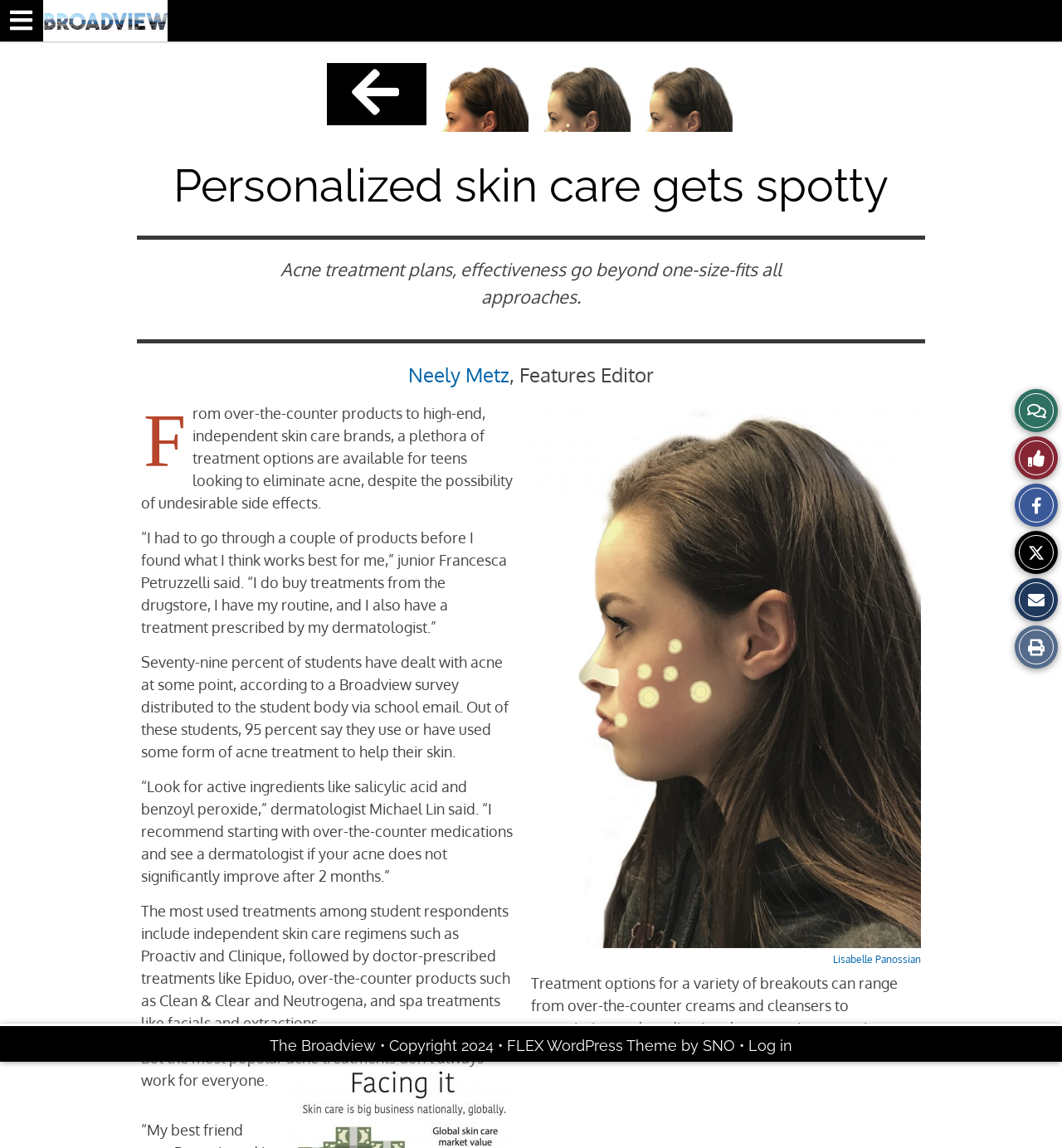Please determine the bounding box coordinates for the element that should be clicked to follow these instructions: "Click on the link 'The High 5 Quick Meals Worth Menus, Ranked'".

None